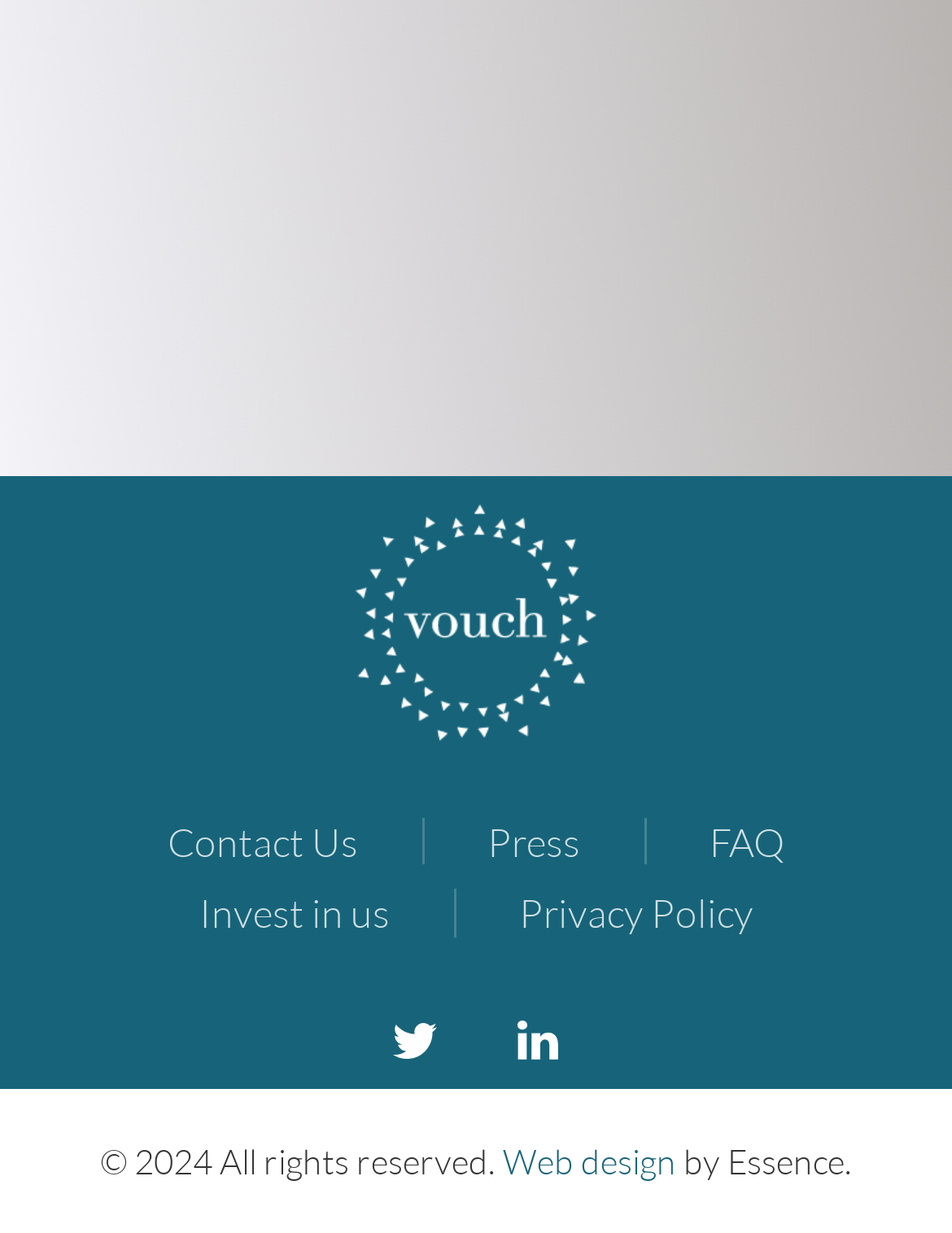Identify the bounding box coordinates for the element that needs to be clicked to fulfill this instruction: "Invest in us". Provide the coordinates in the format of four float numbers between 0 and 1: [left, top, right, bottom].

[0.209, 0.725, 0.409, 0.757]